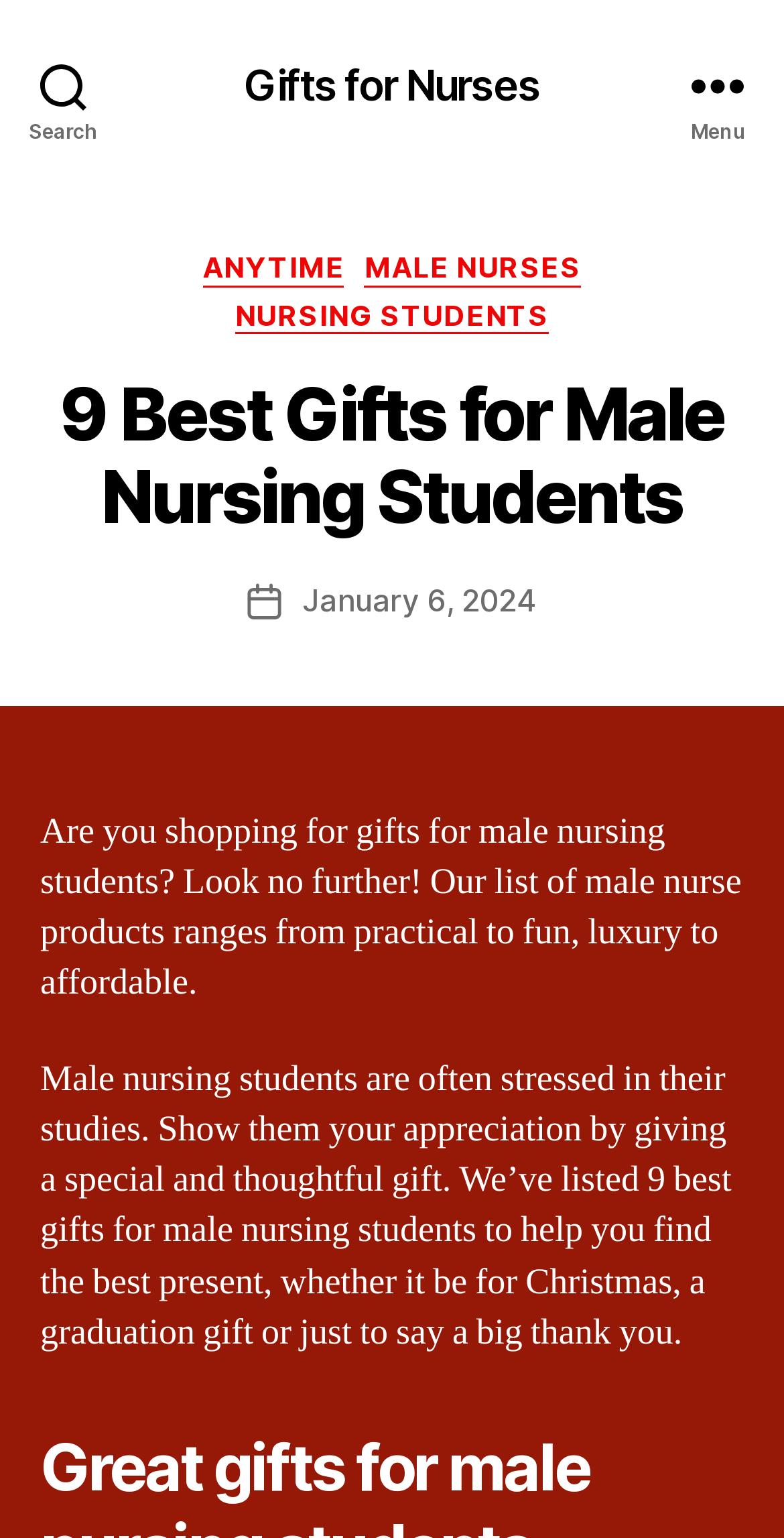What occasions are gifts suitable for?
Please provide a comprehensive answer based on the contents of the image.

The text mentions that the gifts listed are suitable for 'Christmas, a graduation gift or just to say a big thank you', indicating that these are the occasions for which the gifts are suitable.